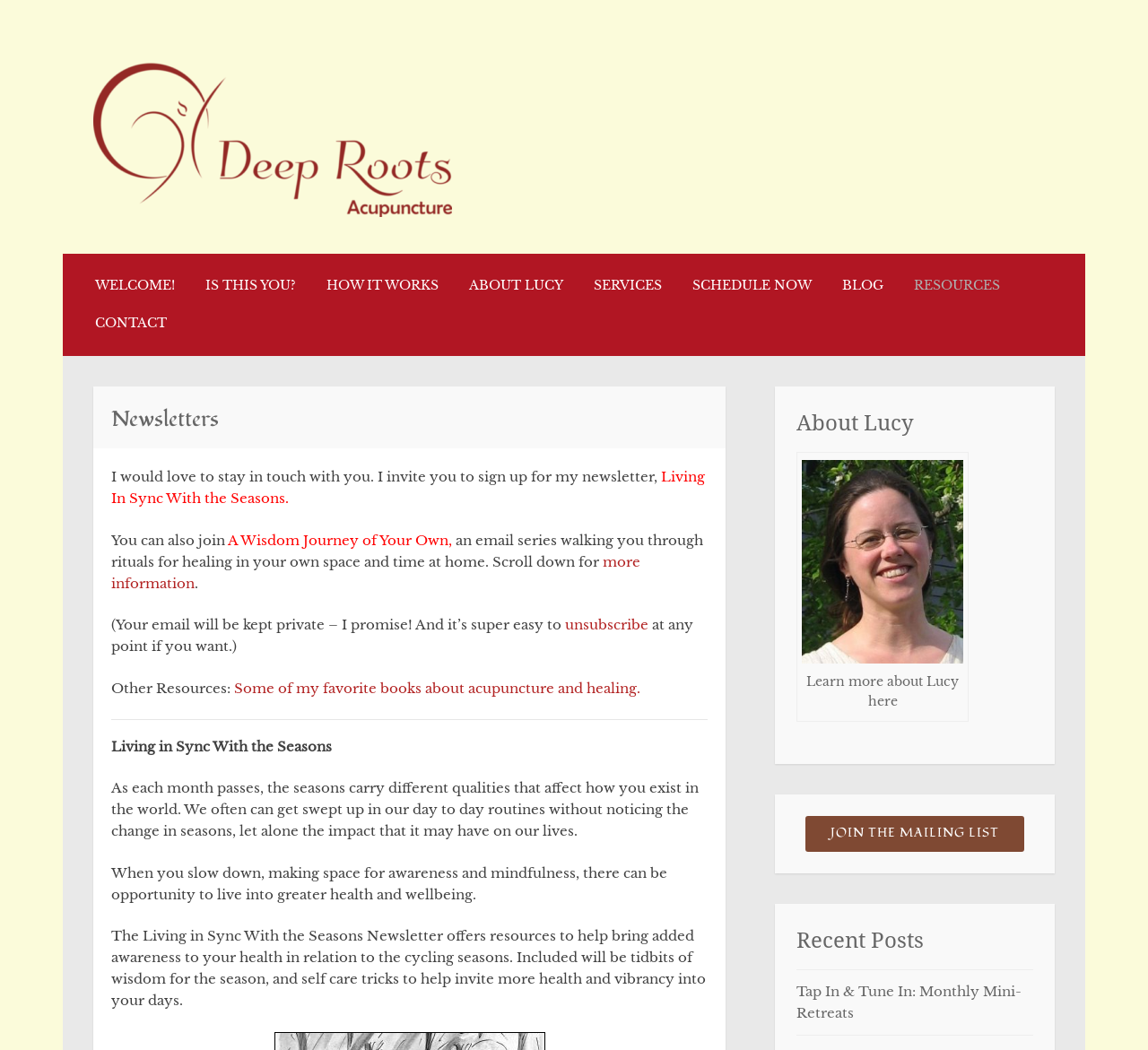Locate the UI element described by more information in the provided webpage screenshot. Return the bounding box coordinates in the format (top-left x, top-left y, bottom-right x, bottom-right y), ensuring all values are between 0 and 1.

[0.097, 0.527, 0.558, 0.563]